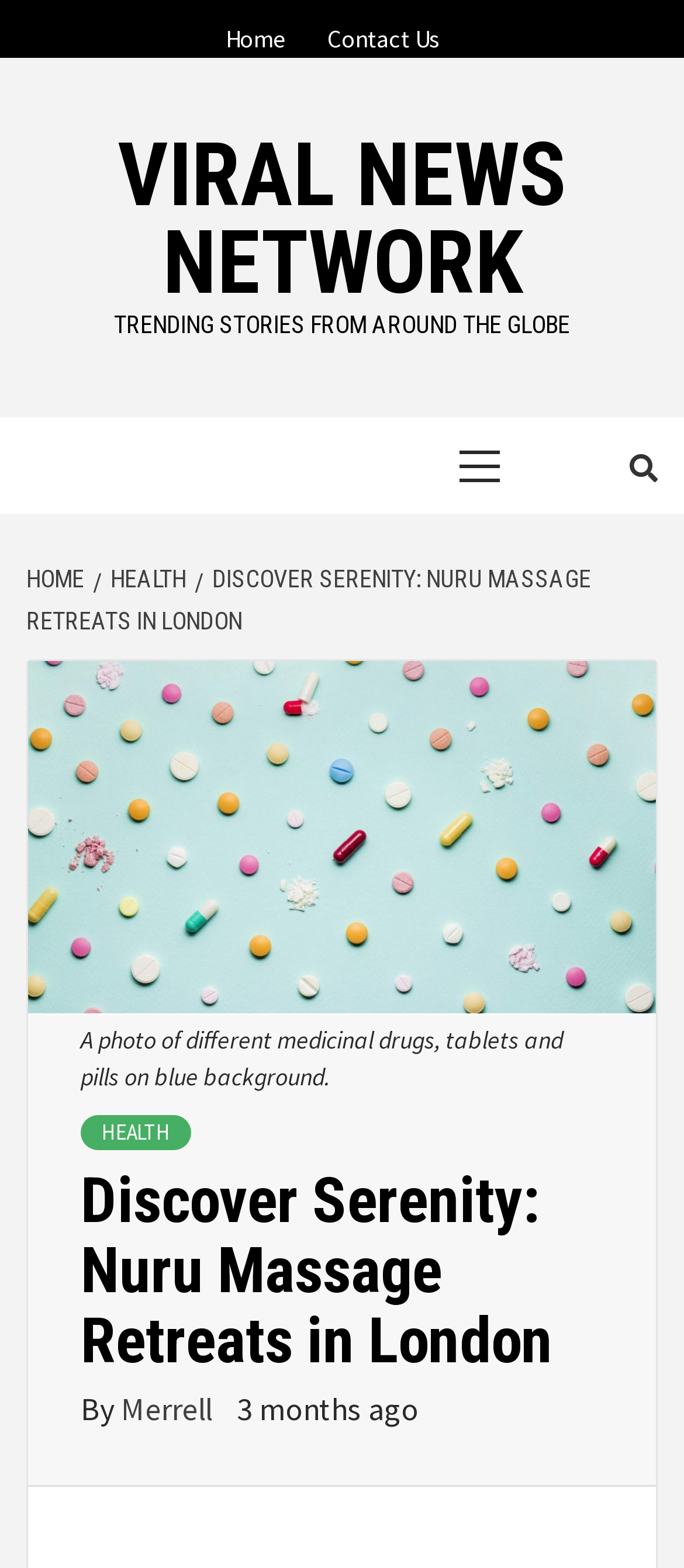Please specify the bounding box coordinates of the clickable region necessary for completing the following instruction: "contact us". The coordinates must consist of four float numbers between 0 and 1, i.e., [left, top, right, bottom].

[0.453, 0.0, 0.671, 0.028]